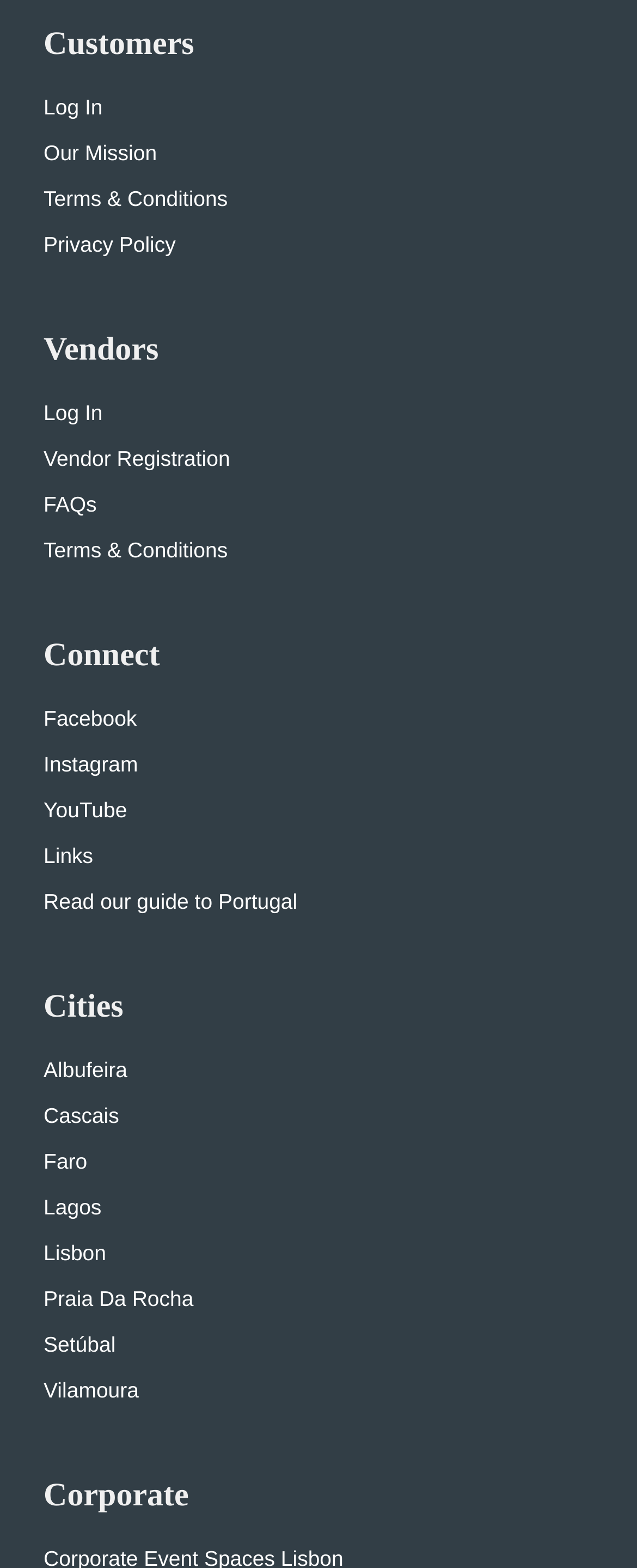Provide the bounding box coordinates of the HTML element this sentence describes: "Read our guide to Portugal".

[0.068, 0.567, 0.476, 0.583]